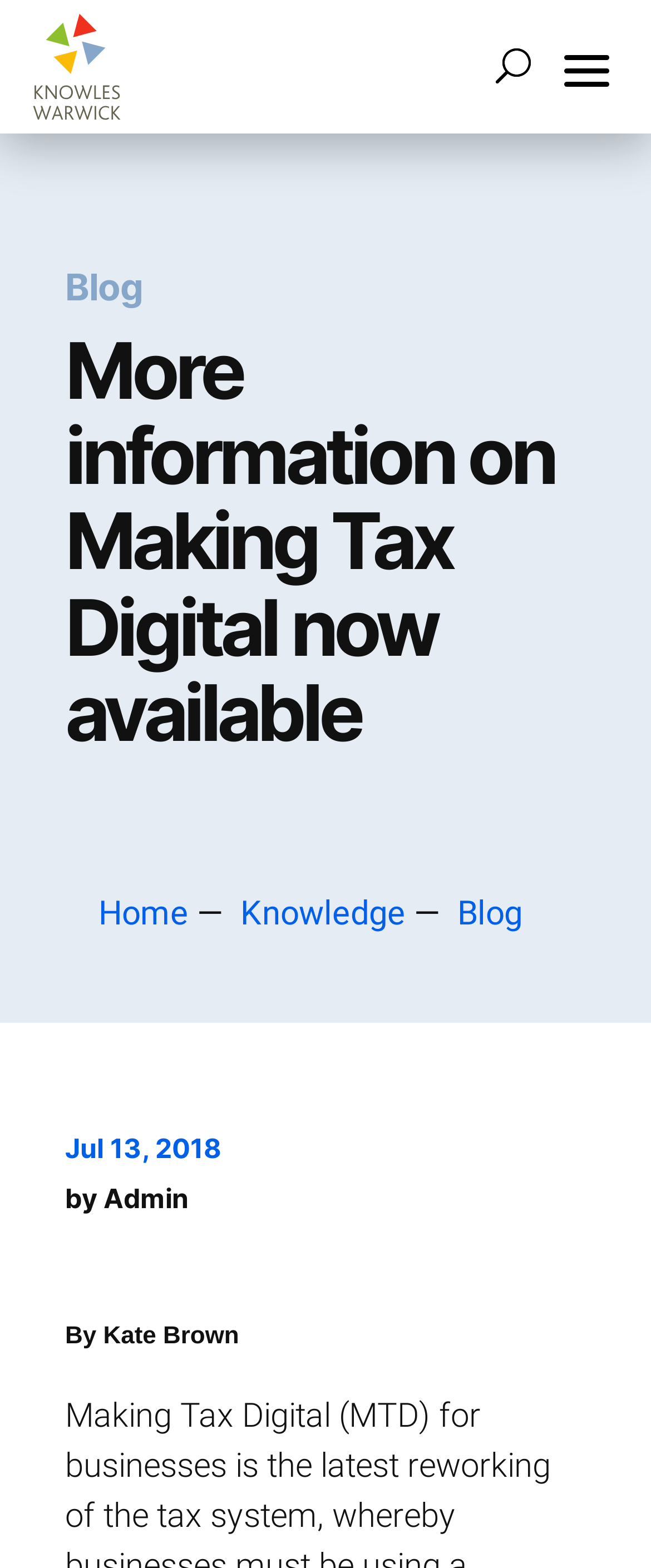Provide the bounding box coordinates for the area that should be clicked to complete the instruction: "Read the blog post".

[0.1, 0.209, 0.9, 0.494]